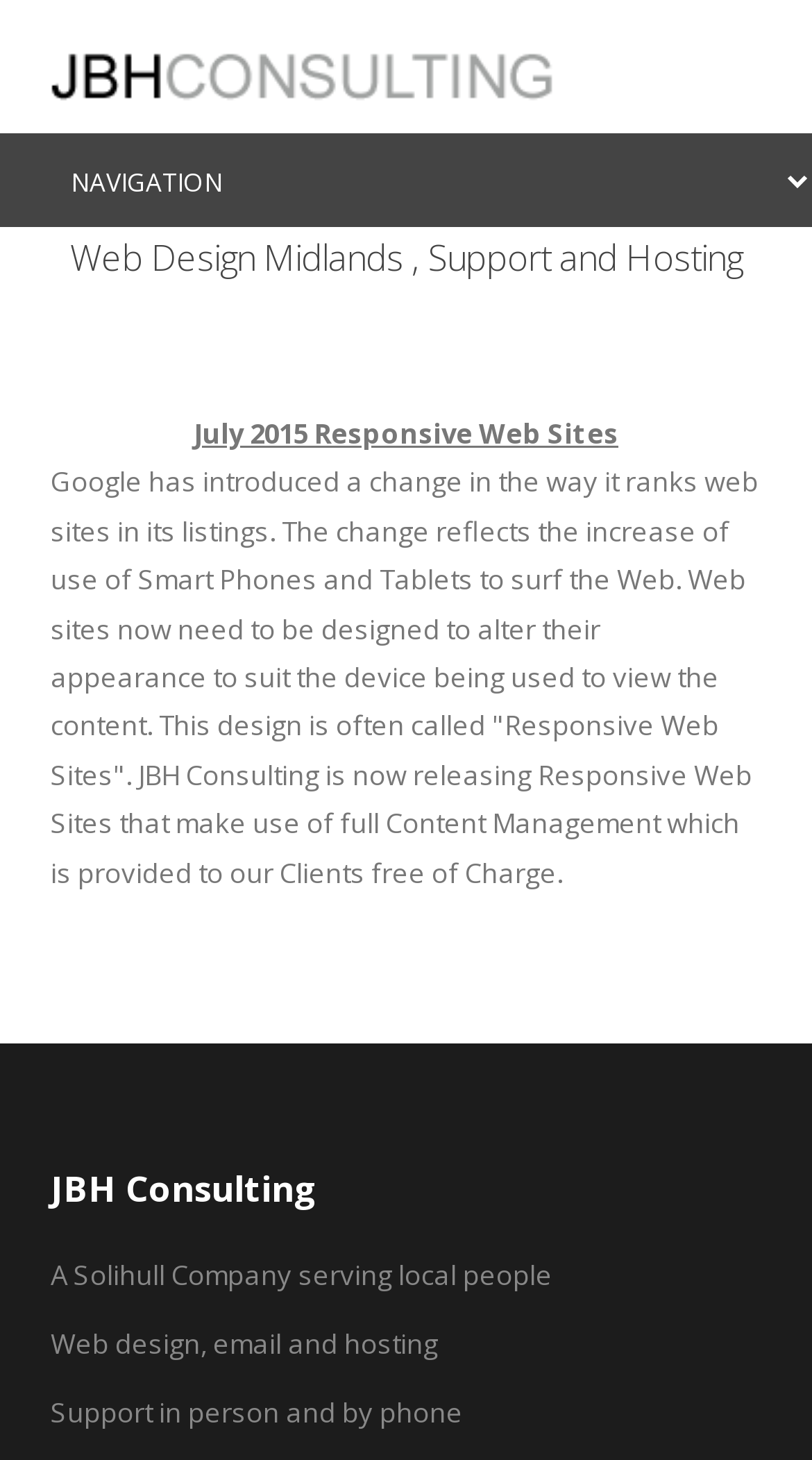Construct a thorough caption encompassing all aspects of the webpage.

The webpage is about JBH Consulting Design, a company that specializes in web design, hosting, and search engine optimization for small to medium-sized companies in the West Midlands. 

At the top of the page, there is a link on the left side, followed by a heading that reads "Web Design Midlands, Support and Hosting". Below the heading, there is a static text "July 2015 Responsive Web Sites" positioned roughly in the middle of the page. 

Further down, there is a block of text that explains the concept of responsive web design, which is a design approach that allows websites to adapt to different devices such as smartphones and tablets. This text is positioned on the left side of the page and spans about half of the page's width. 

To the right of this block of text, there is a complementary section that contains information about JBH Consulting. This section is headed by a heading that reads "JBH Consulting" and is positioned at the bottom right of the page. Within this section, there are three lines of static text that describe the company as a Solihull-based company serving local people, offering web design, email, and hosting services, and providing support in person and by phone.